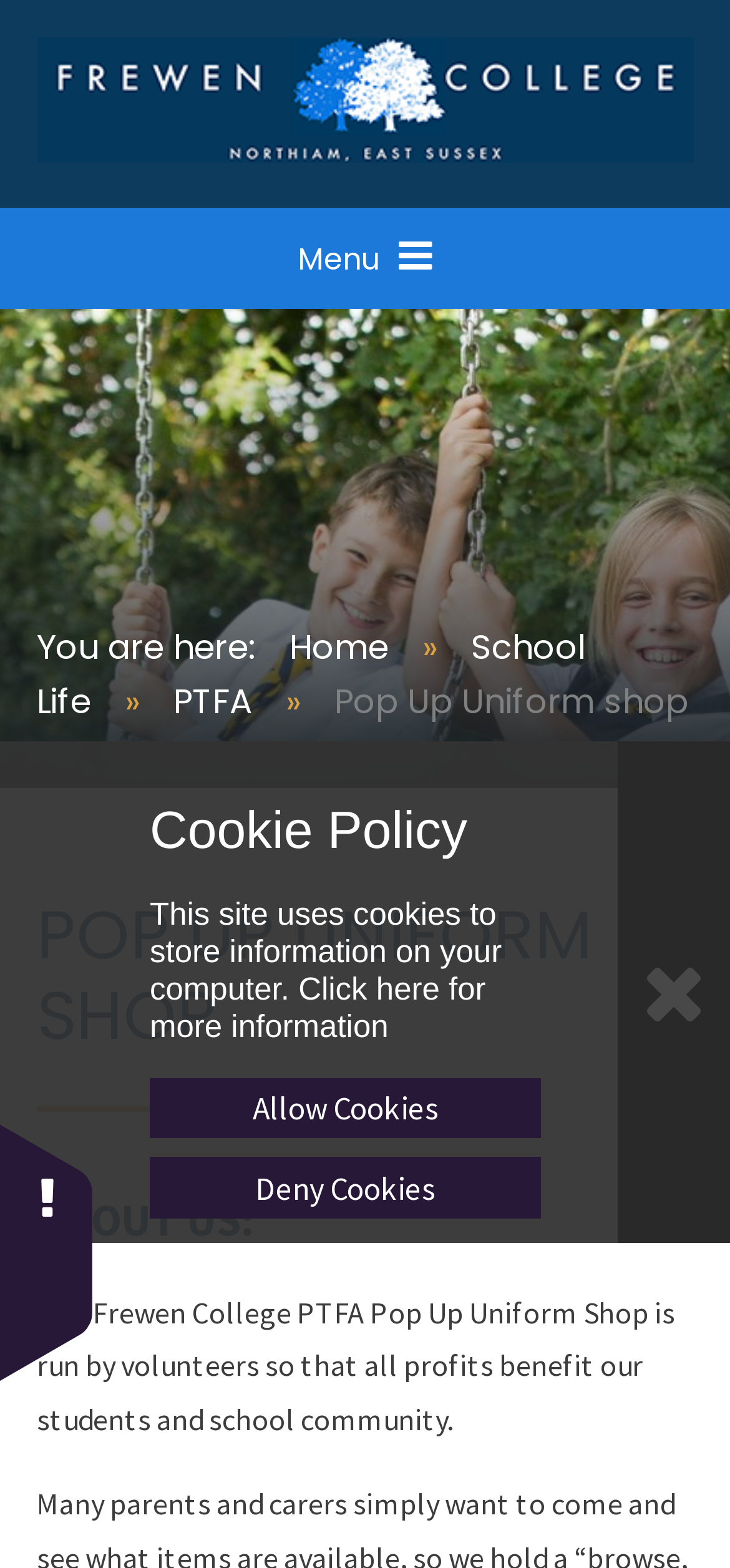Locate the bounding box coordinates of the element that should be clicked to fulfill the instruction: "Click the 'Menu' button".

[0.0, 0.133, 1.0, 0.197]